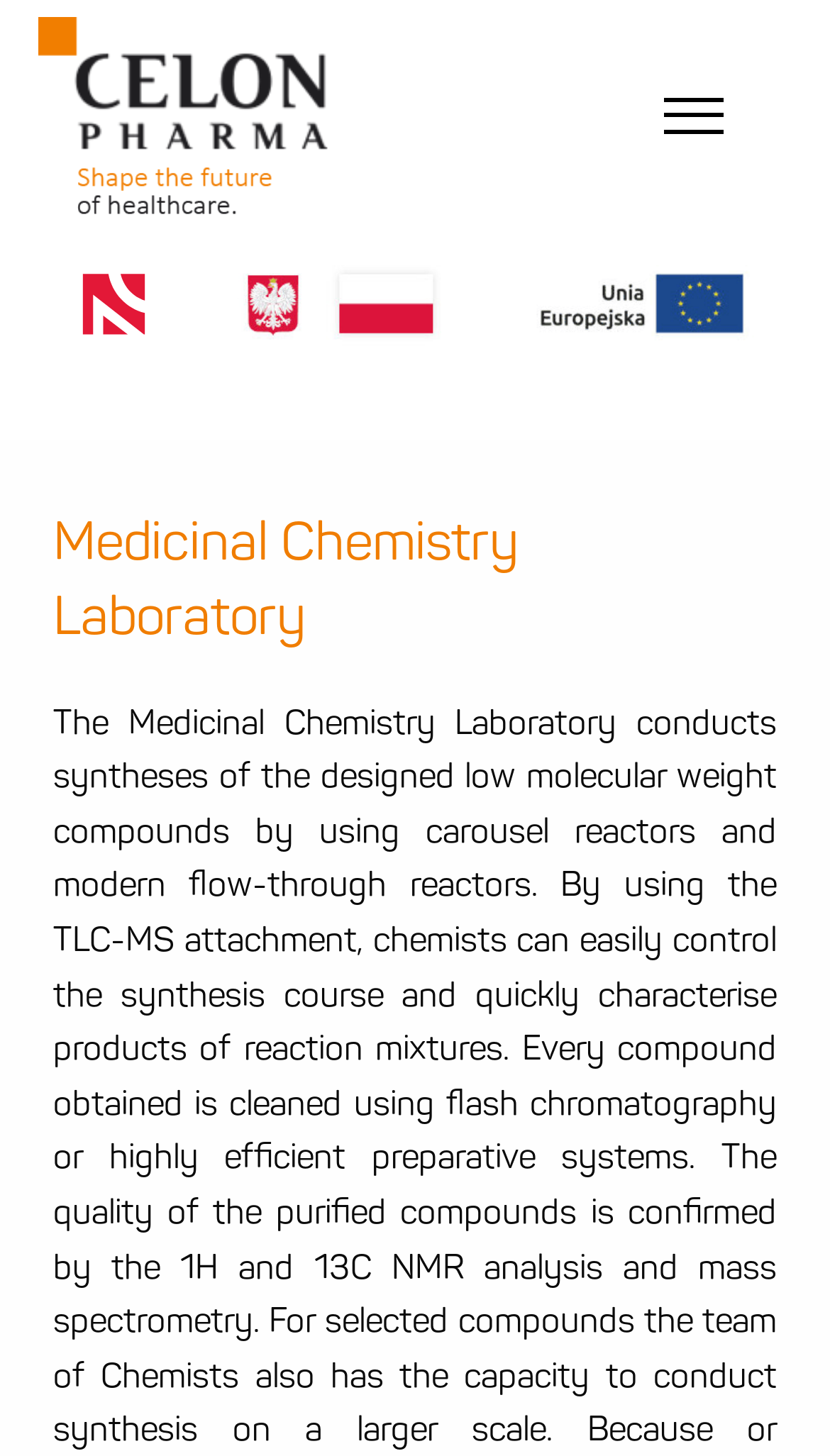Provide a single word or phrase to answer the given question: 
What is the content of the header?

Medicinal Chemistry Laboratory